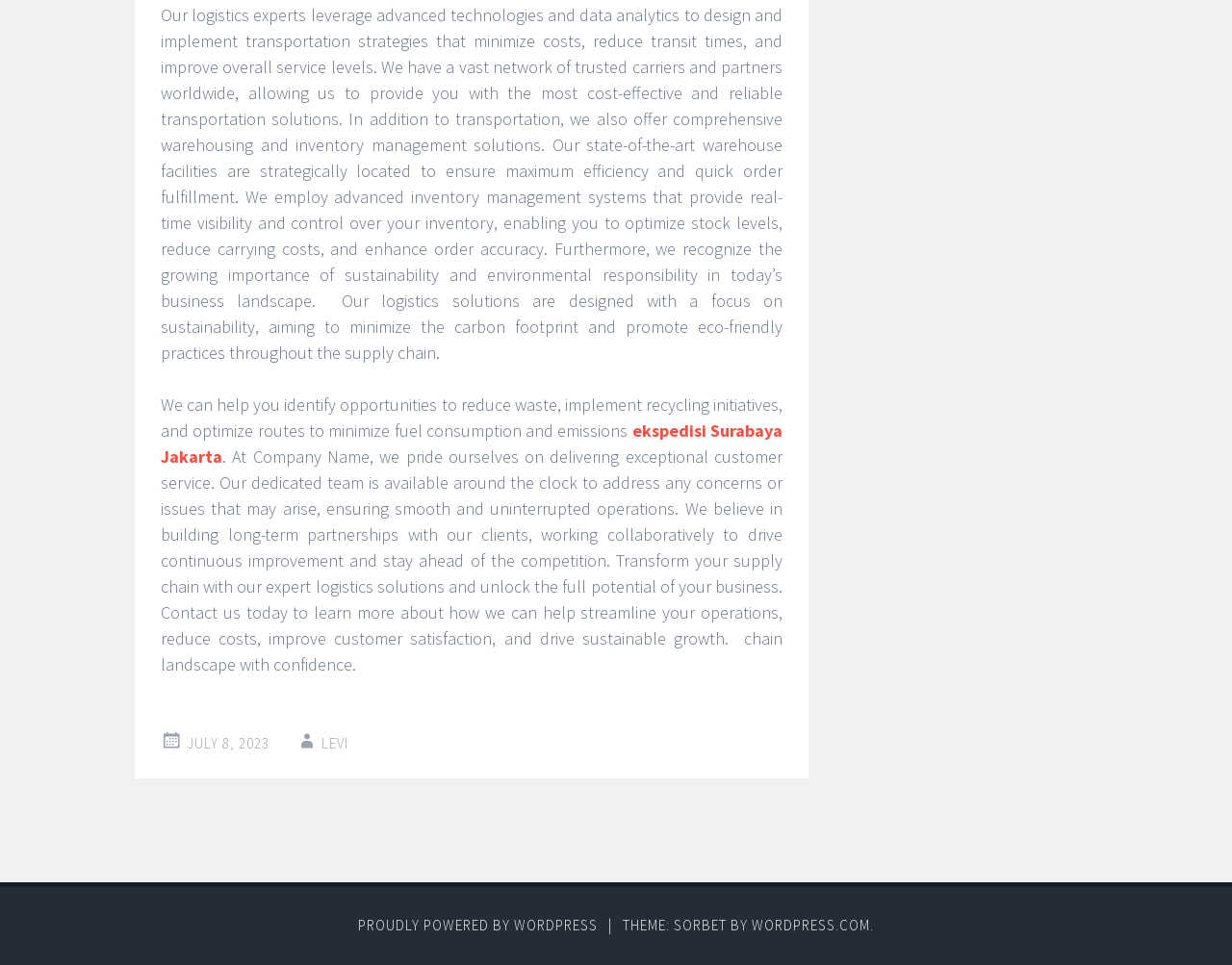Determine the bounding box coordinates for the HTML element mentioned in the following description: "Proudly powered by WordPress". The coordinates should be a list of four floats ranging from 0 to 1, represented as [left, top, right, bottom].

[0.291, 0.949, 0.485, 0.968]